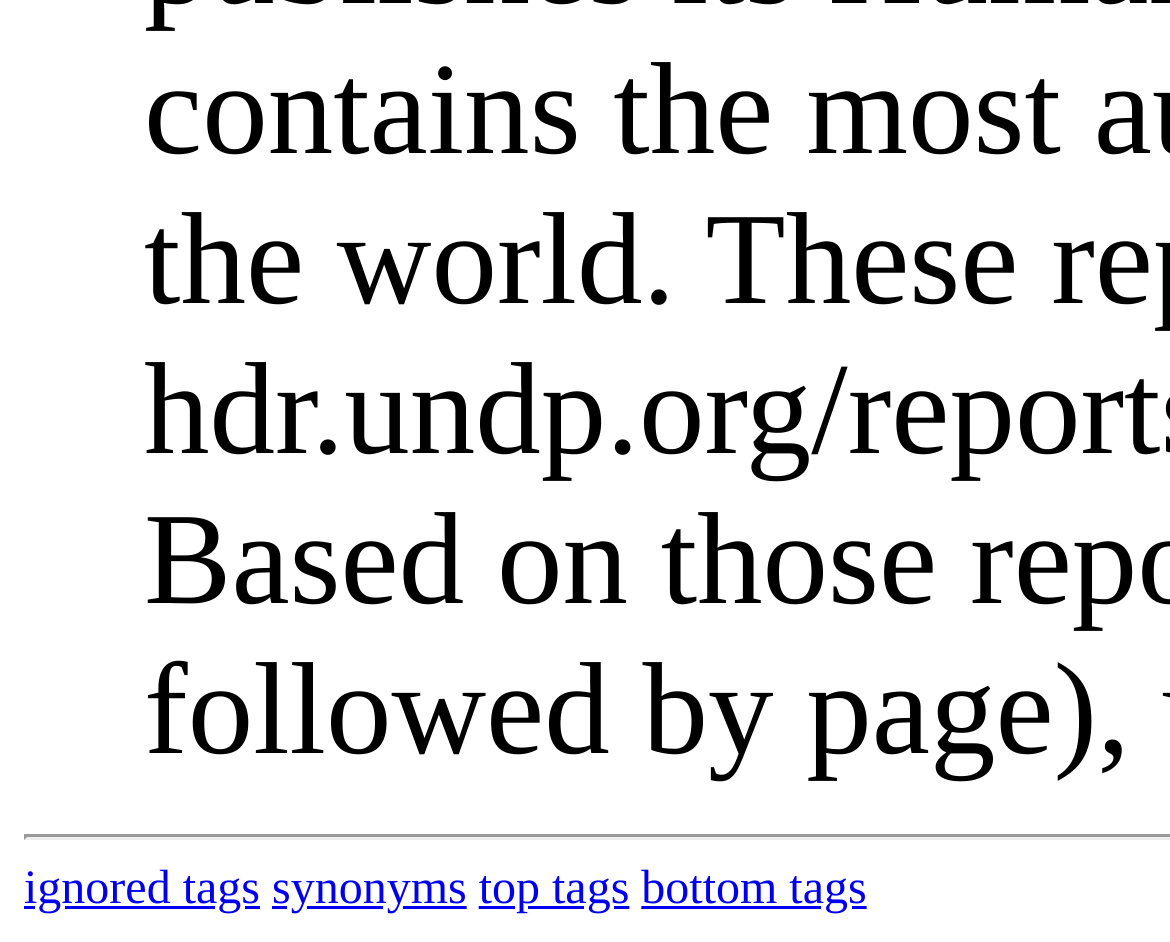Given the description of a UI element: "parent_node: Search name="s" placeholder="Search..."", identify the bounding box coordinates of the matching element in the webpage screenshot.

None